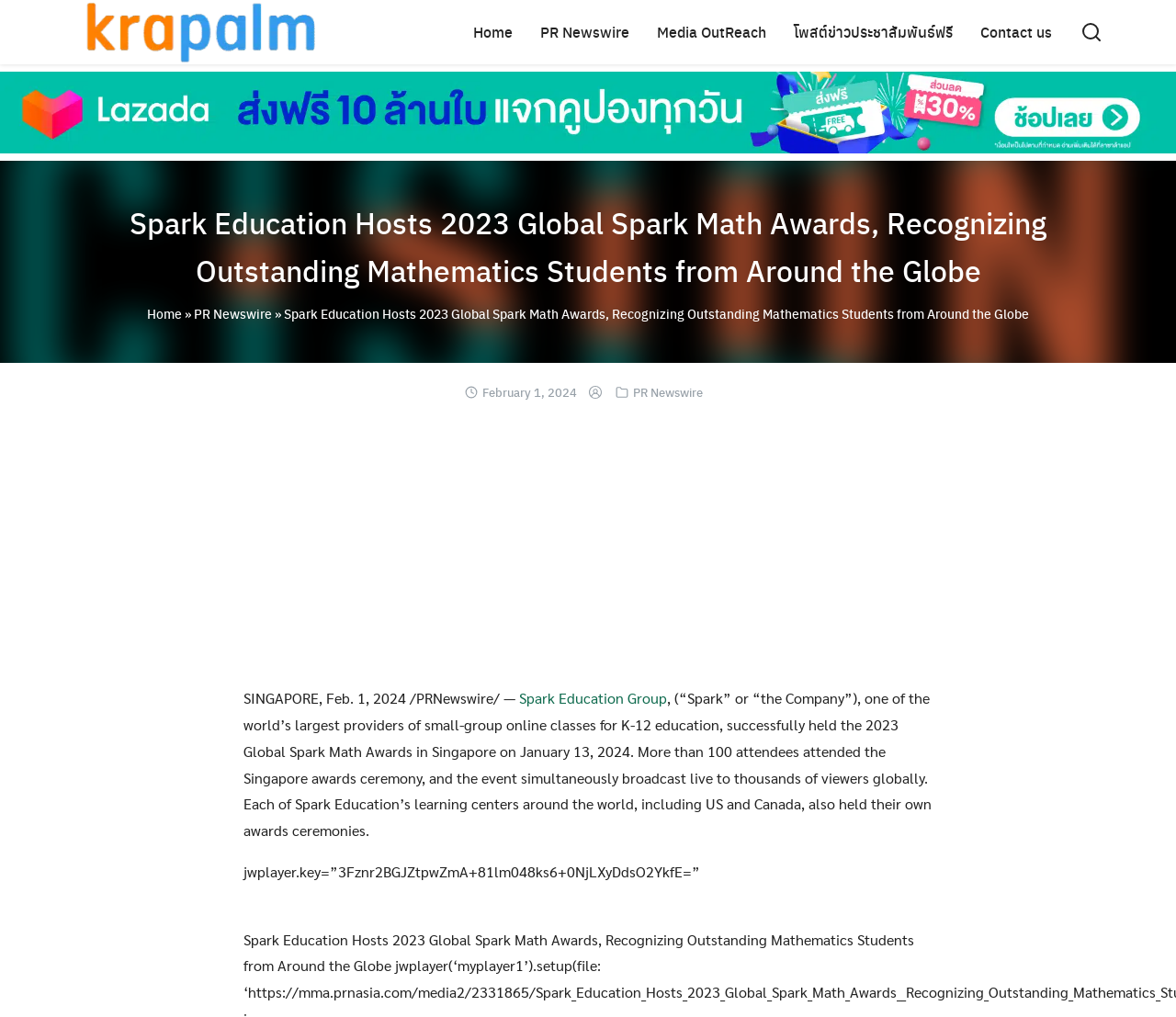Determine the bounding box coordinates for the clickable element required to fulfill the instruction: "View Lazada". Provide the coordinates as four float numbers between 0 and 1, i.e., [left, top, right, bottom].

[0.0, 0.07, 1.0, 0.151]